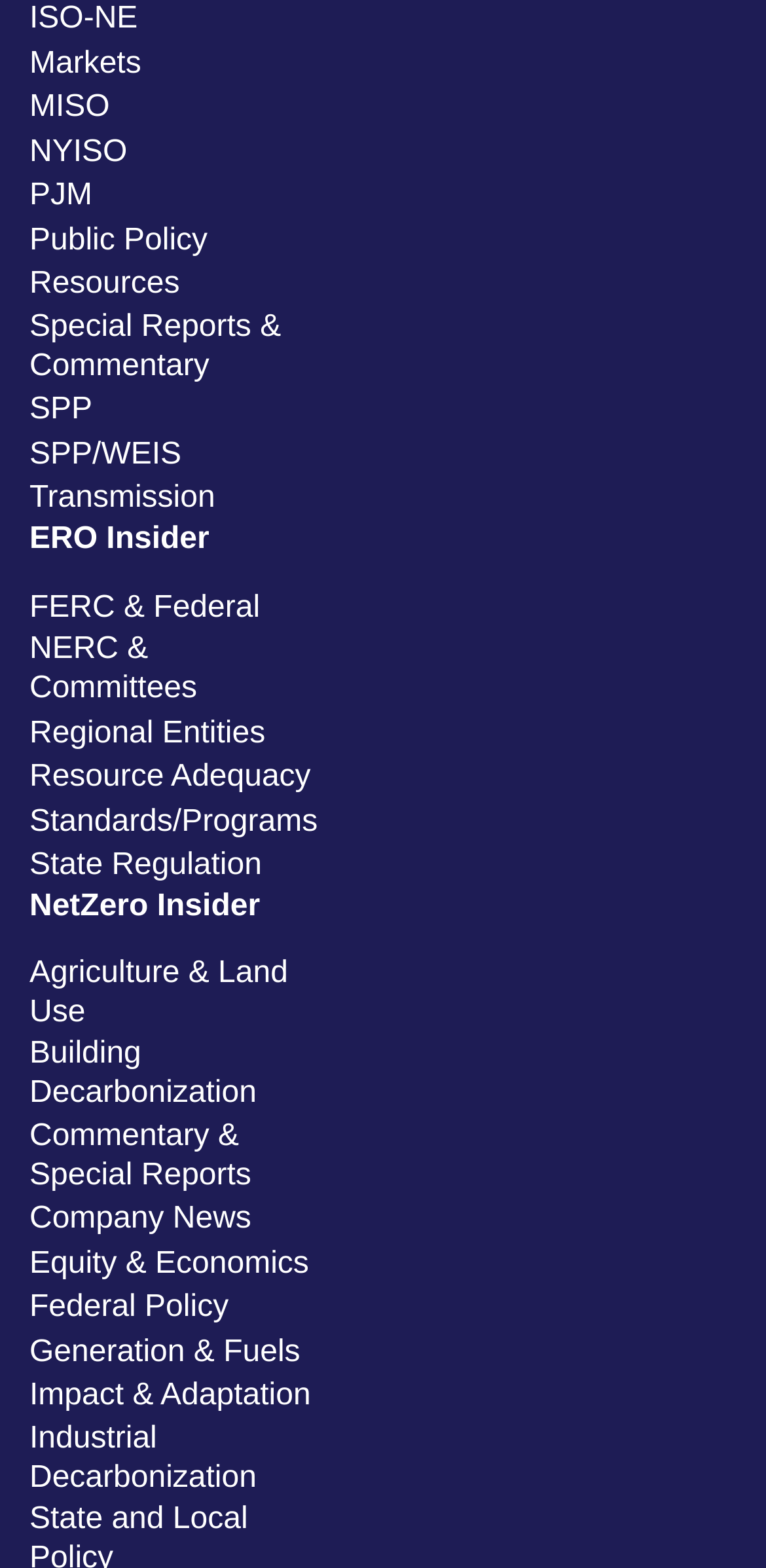How many links are on the webpage? Using the information from the screenshot, answer with a single word or phrase.

24